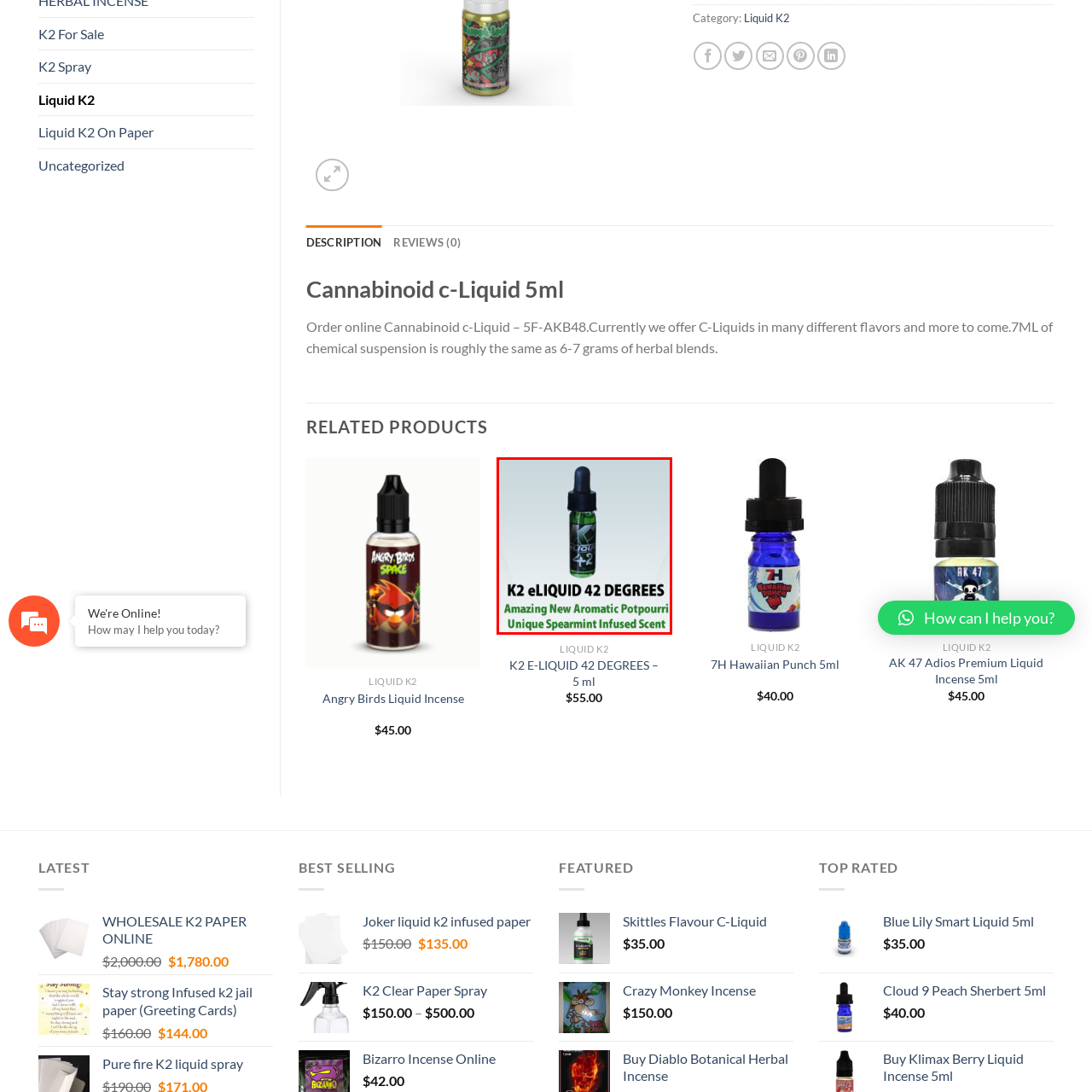What type of cap does the bottle have?
Carefully examine the image within the red bounding box and provide a comprehensive answer based on what you observe.

The bottle features a black dropper cap, which is designed for easy dispensing of the e-liquid, making it convenient for users.